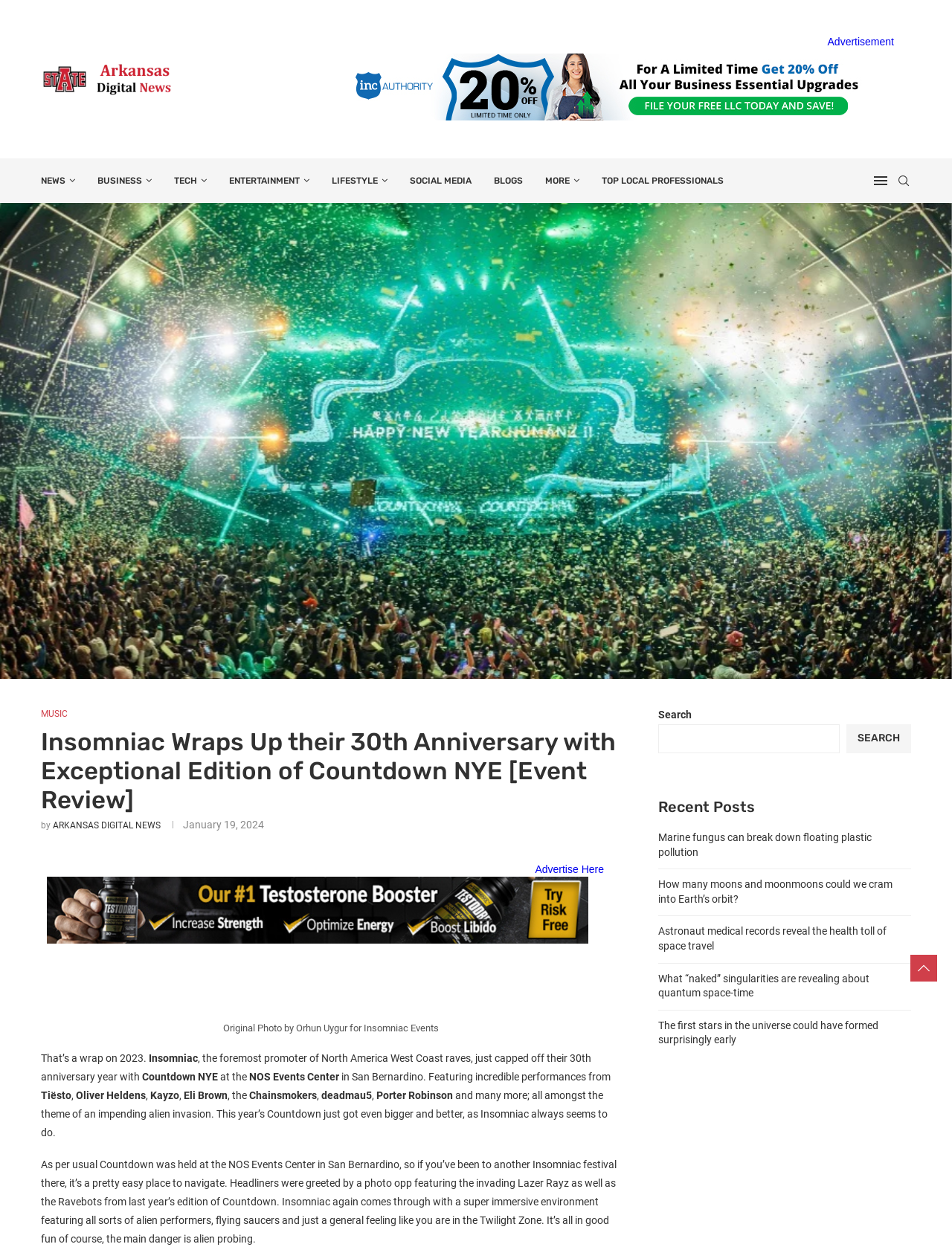Locate the bounding box coordinates of the element that should be clicked to execute the following instruction: "Explore the news category".

[0.043, 0.128, 0.079, 0.162]